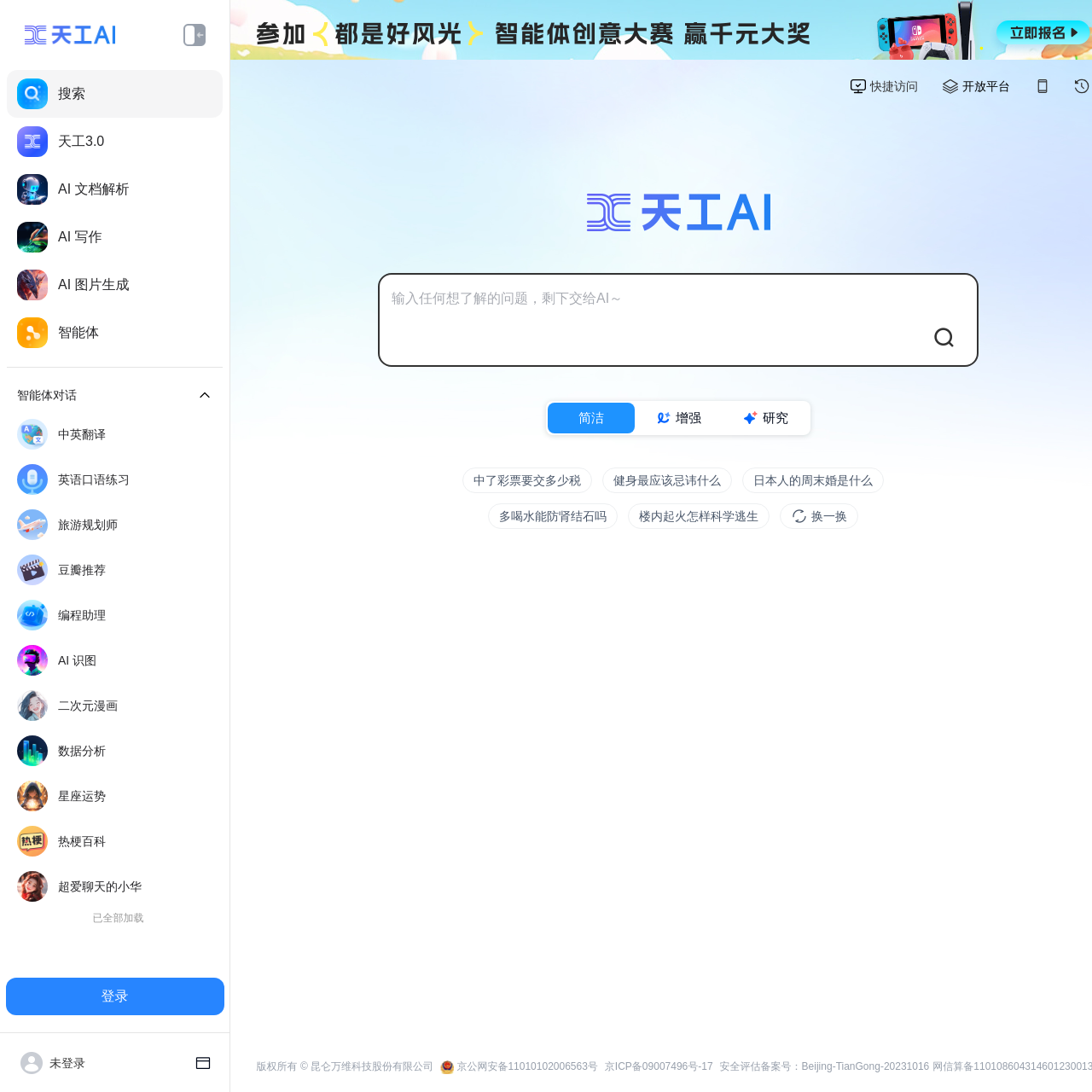Locate the bounding box coordinates of the clickable region to complete the following instruction: "Chat with the intelligent assistant."

[0.053, 0.805, 0.13, 0.818]